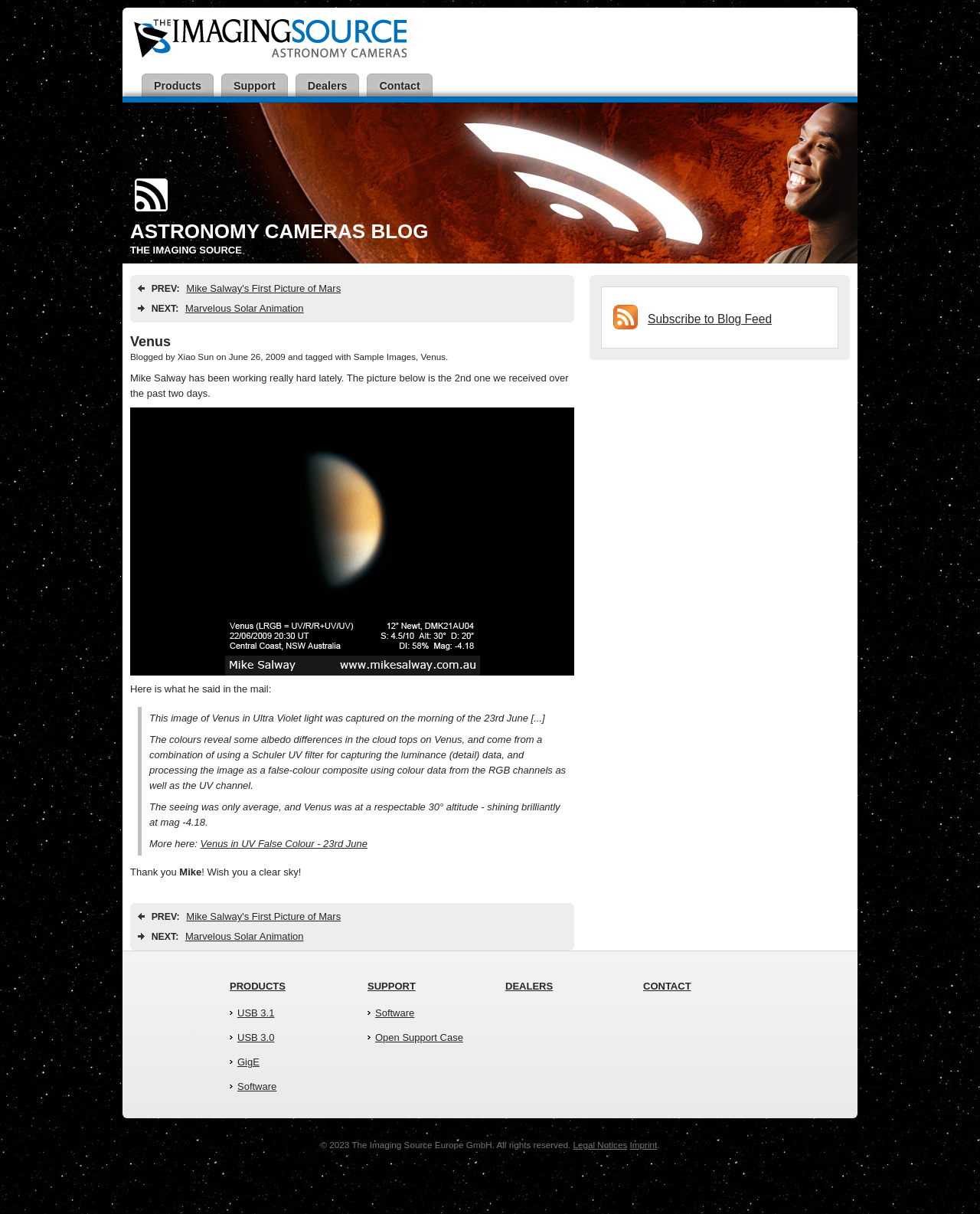Please locate the bounding box coordinates for the element that should be clicked to achieve the following instruction: "Click the 'BUSINESS' link". Ensure the coordinates are given as four float numbers between 0 and 1, i.e., [left, top, right, bottom].

None